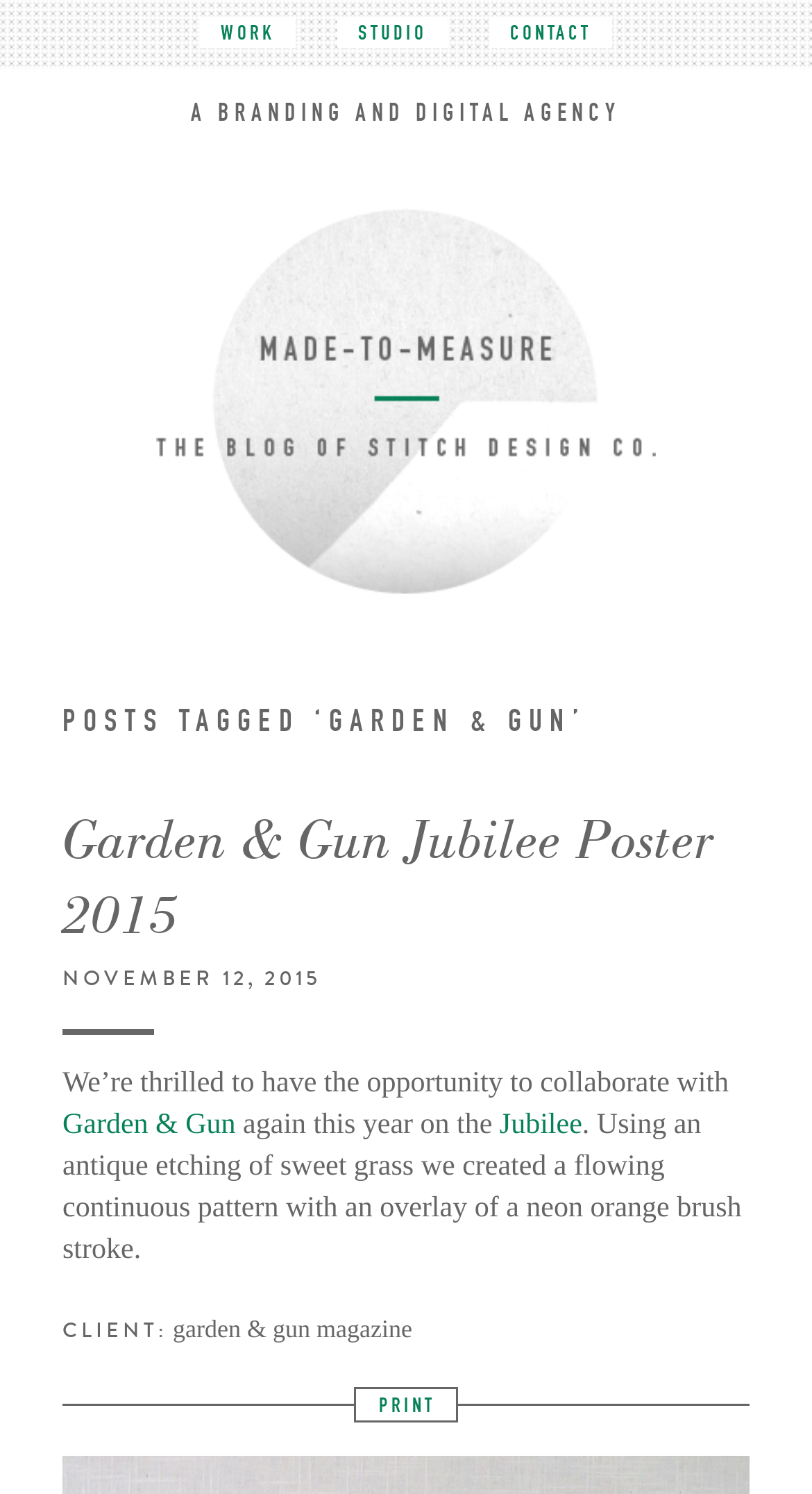Determine the bounding box coordinates of the section I need to click to execute the following instruction: "go to PRINT". Provide the coordinates as four float numbers between 0 and 1, i.e., [left, top, right, bottom].

[0.467, 0.931, 0.536, 0.949]